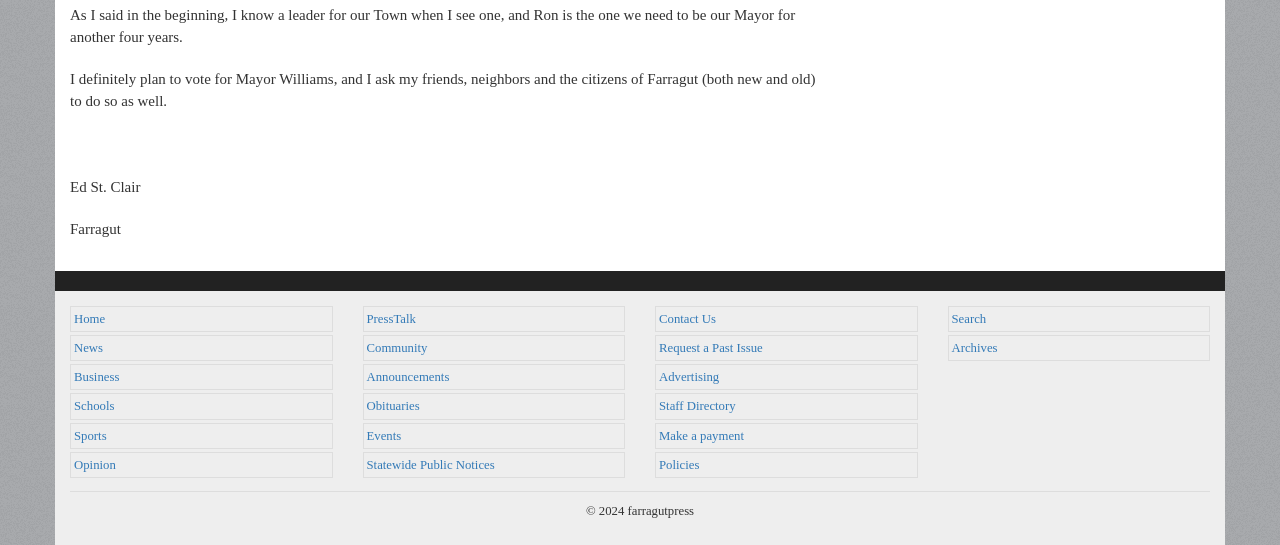Identify the bounding box coordinates for the UI element described as: "Business". The coordinates should be provided as four floats between 0 and 1: [left, top, right, bottom].

[0.058, 0.679, 0.093, 0.705]